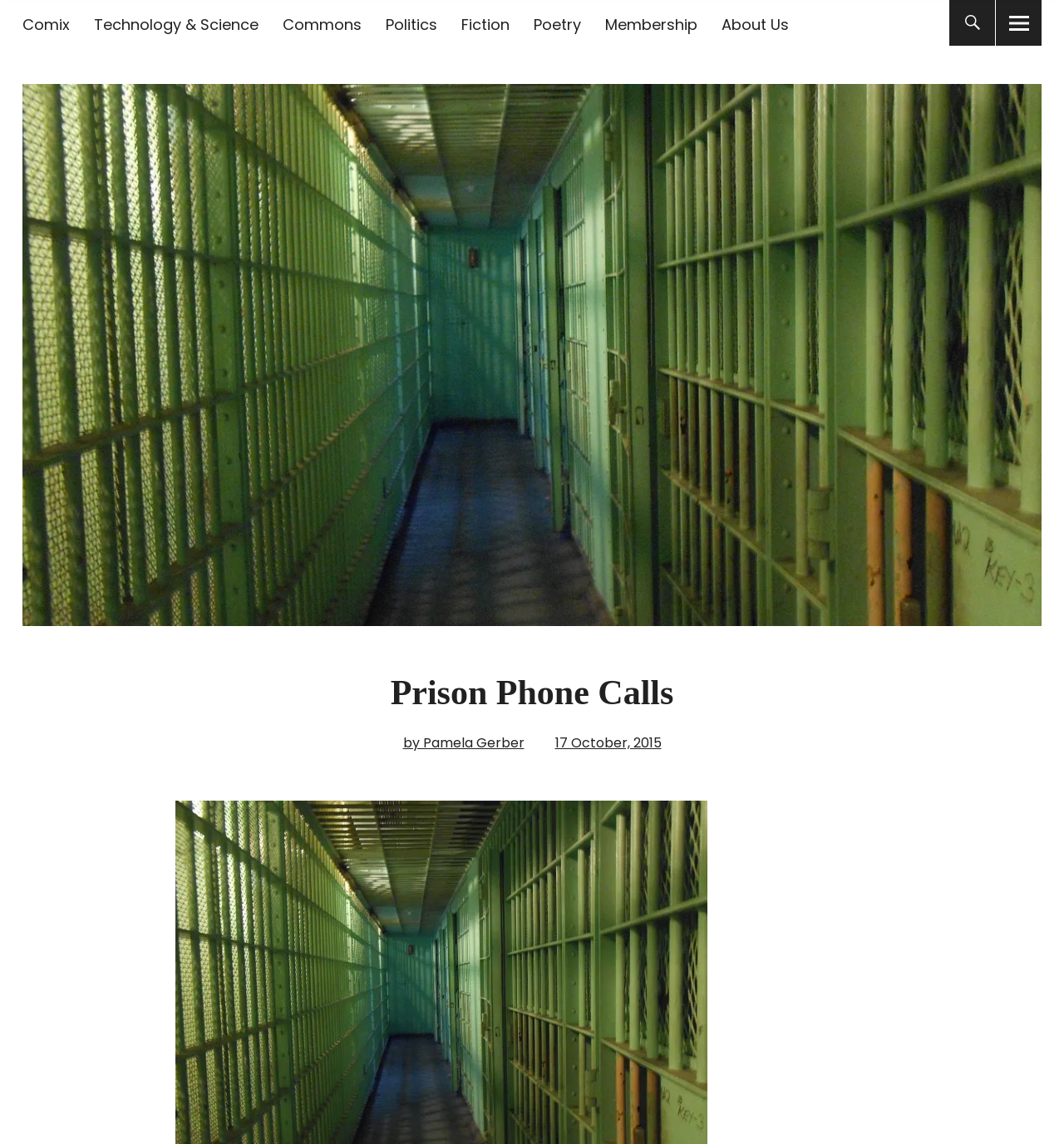How many buttons are present at the top right corner?
Give a single word or phrase answer based on the content of the image.

2